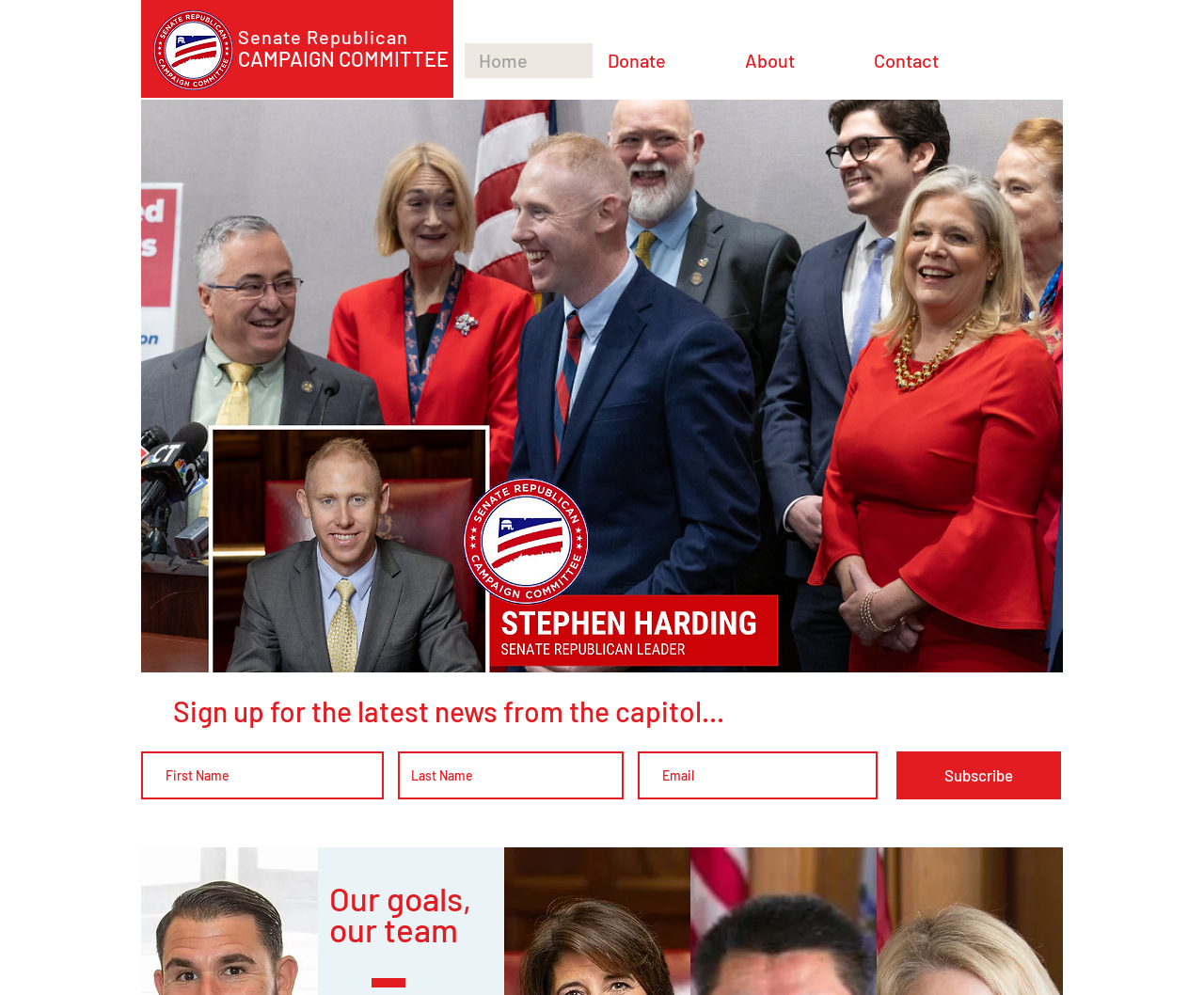Provide the bounding box coordinates of the section that needs to be clicked to accomplish the following instruction: "Click subscribe."

[0.745, 0.755, 0.881, 0.803]